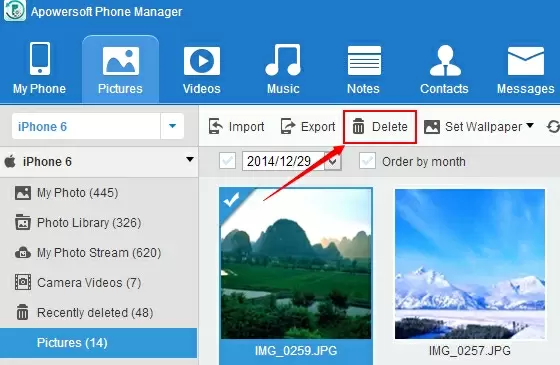How many images are displayed on the right?
Look at the image and construct a detailed response to the question.

The current view displays two images on the right, which is evident from the image description.